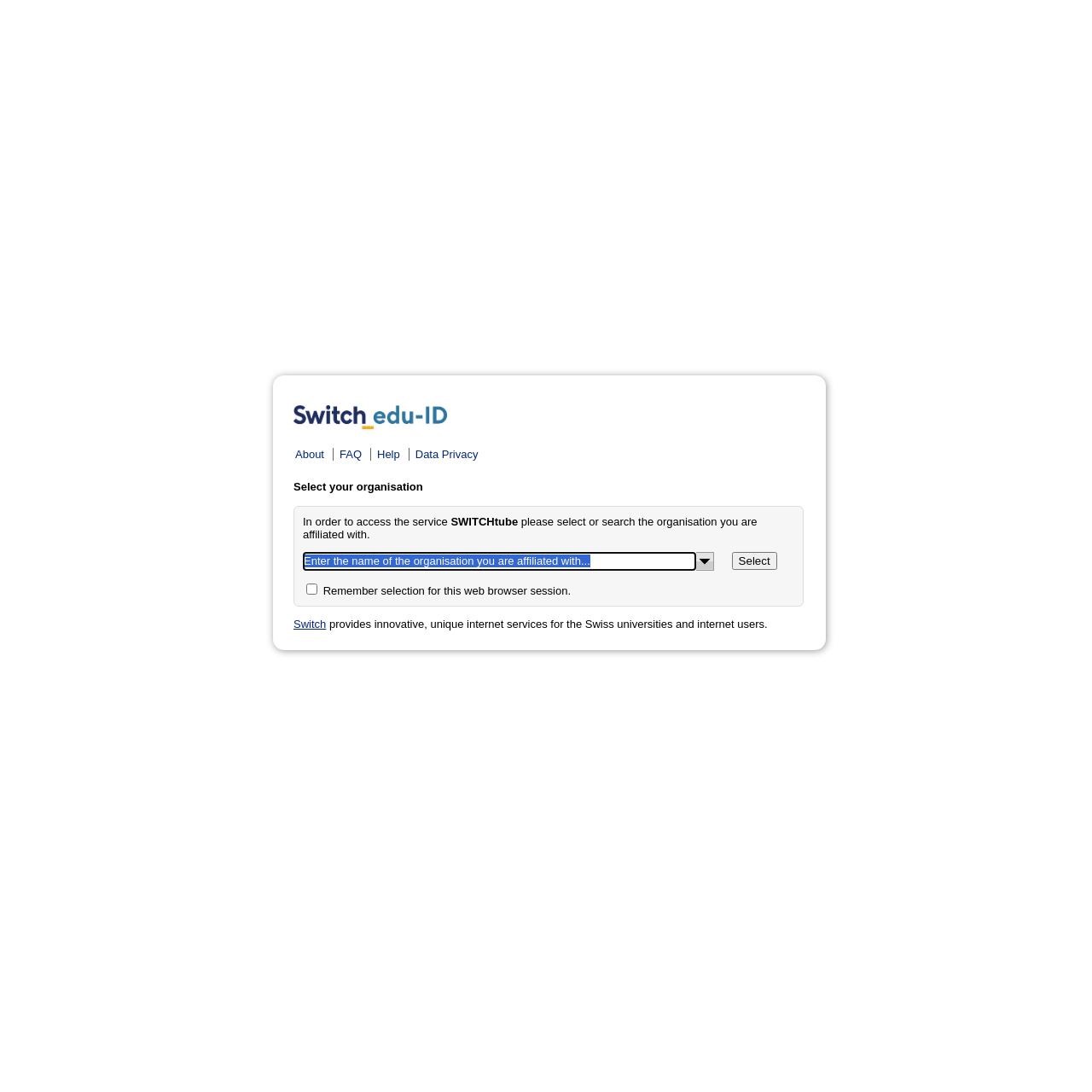Respond to the question below with a single word or phrase: What is the name of the service being accessed?

SWITCHtube